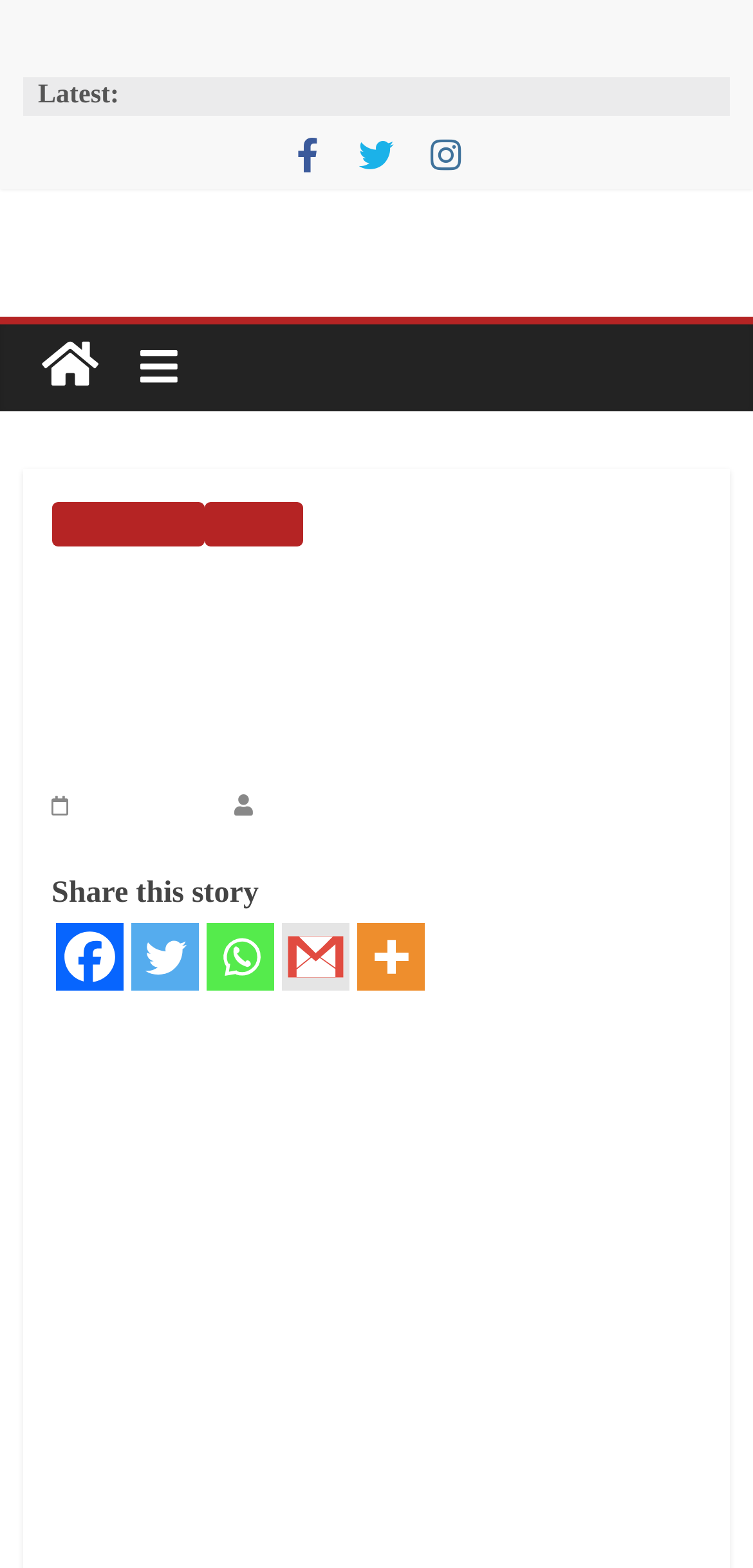Please determine the headline of the webpage and provide its content.

Last phase of my career, important to enjoy IPL: Dhoni